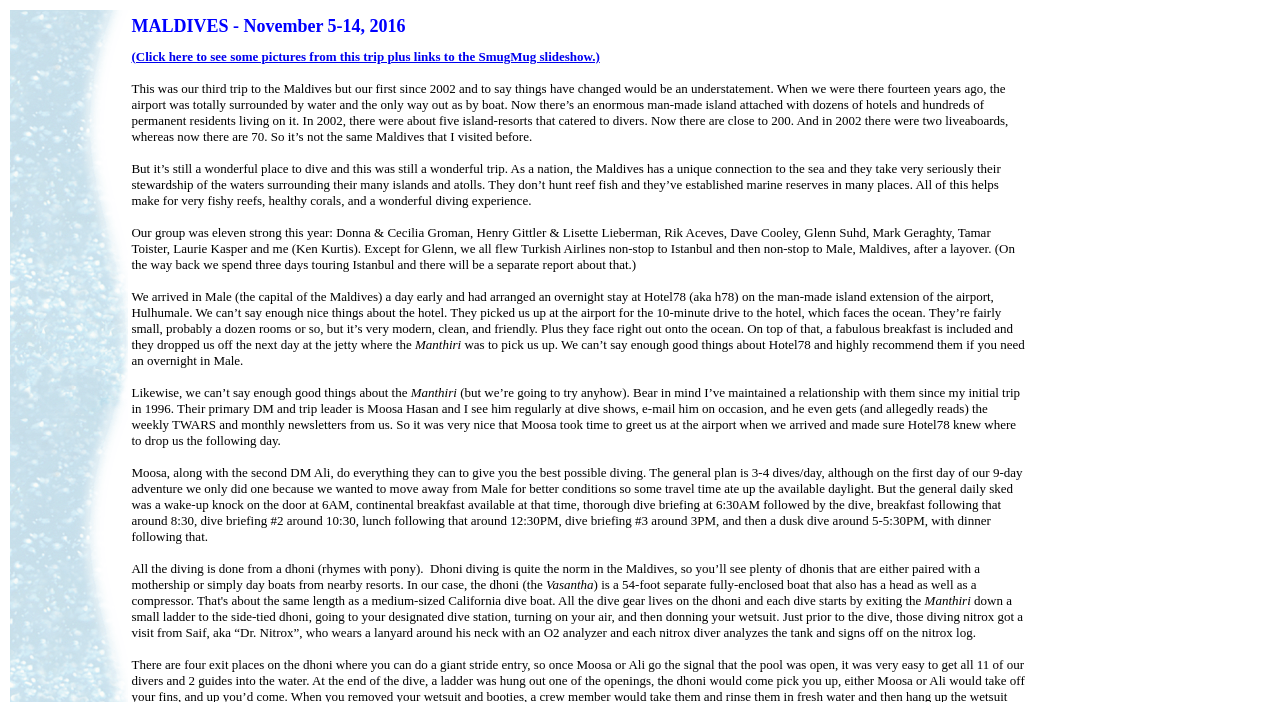Provide a single word or phrase to answer the given question: 
What is the name of the dhoni used for diving?

Vasantha